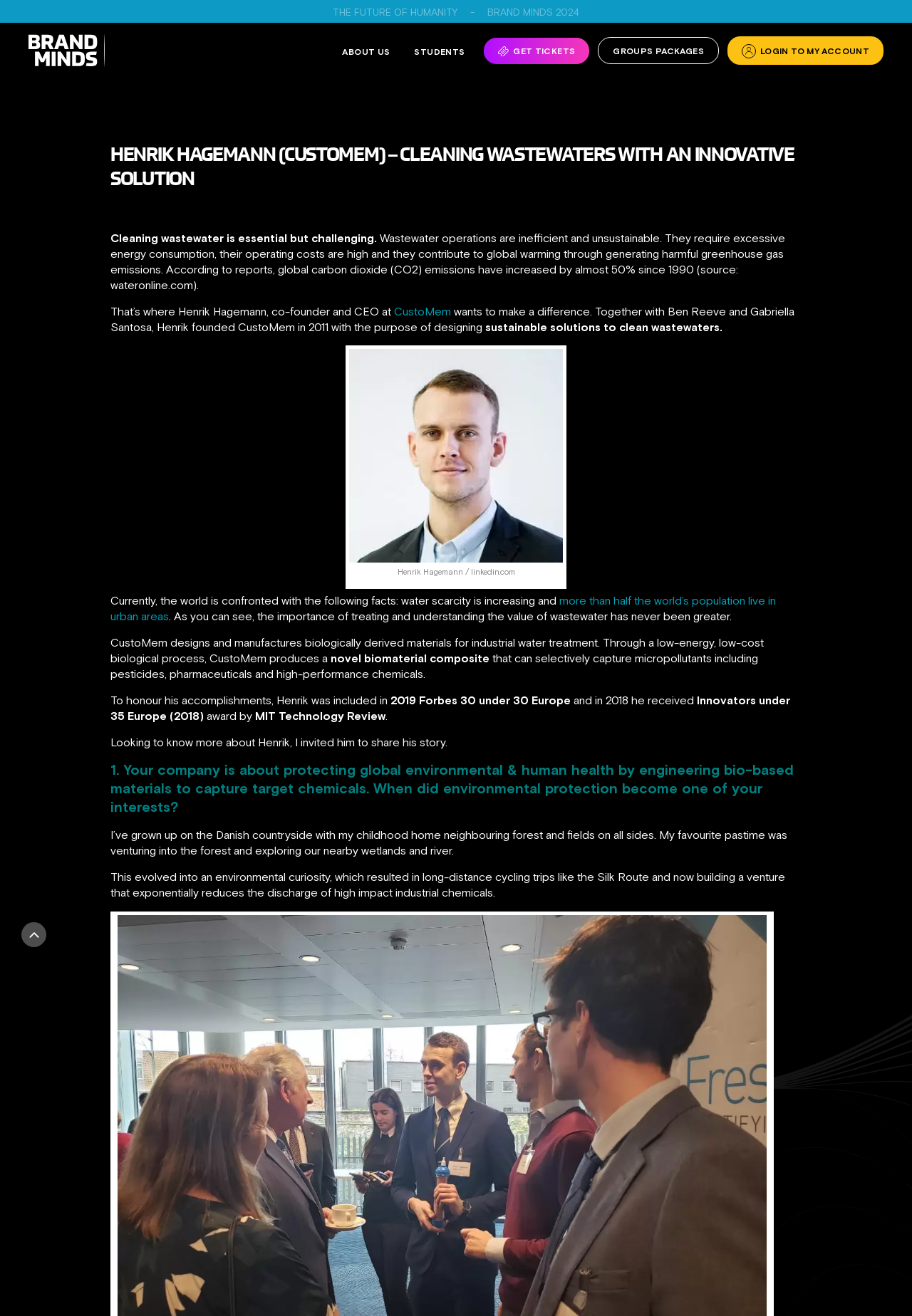Create a full and detailed caption for the entire webpage.

The webpage is about Henrik Hagemann, a co-founder and CEO at CustoMem, a company that designs and manufactures biologically derived materials for industrial water treatment. At the top of the page, there are several links, including "THE FUTURE OF HUMANITY", "BRAND MINDS 2024", and "BRAND MINDS UNITING THE BUSINESS WORLD UNITING THE BUSINESS WORLD", which is accompanied by an image of the BRAND MINDS logo. 

Below these links, there are more links, including "ABOUT US", "STUDENTS", "GET TICKETS", "GROUPS PACKAGES", and "LOGIN TO MY ACCOUNT", each with its own image. 

The main content of the page is about Henrik Hagemann's story, with a heading that reads "HENRIK HAGEMANN (CUSTOMEM) – CLEANING WASTEWATERS WITH AN INNOVATIVE SOLUTION". The text explains the importance of cleaning wastewater and how CustoMem's innovative solution can make a difference. There is also an image of Henrik Hagemann.

The text is divided into several sections, with headings and paragraphs that describe Henrik's background, his company CustoMem, and his accomplishments, including being included in Forbes 30 under 30 Europe and receiving the Innovators under 35 Europe award. 

At the bottom of the page, there is a section with a heading that reads "1. Your company is about protecting global environmental & human health by engineering bio-based materials to capture target chemicals. When did environmental protection become one of your interests?" This section appears to be an interview with Henrik, where he shares his story and how he became interested in environmental protection. 

Finally, at the very bottom of the page, there is a "scroll to top" button with an accompanying image.